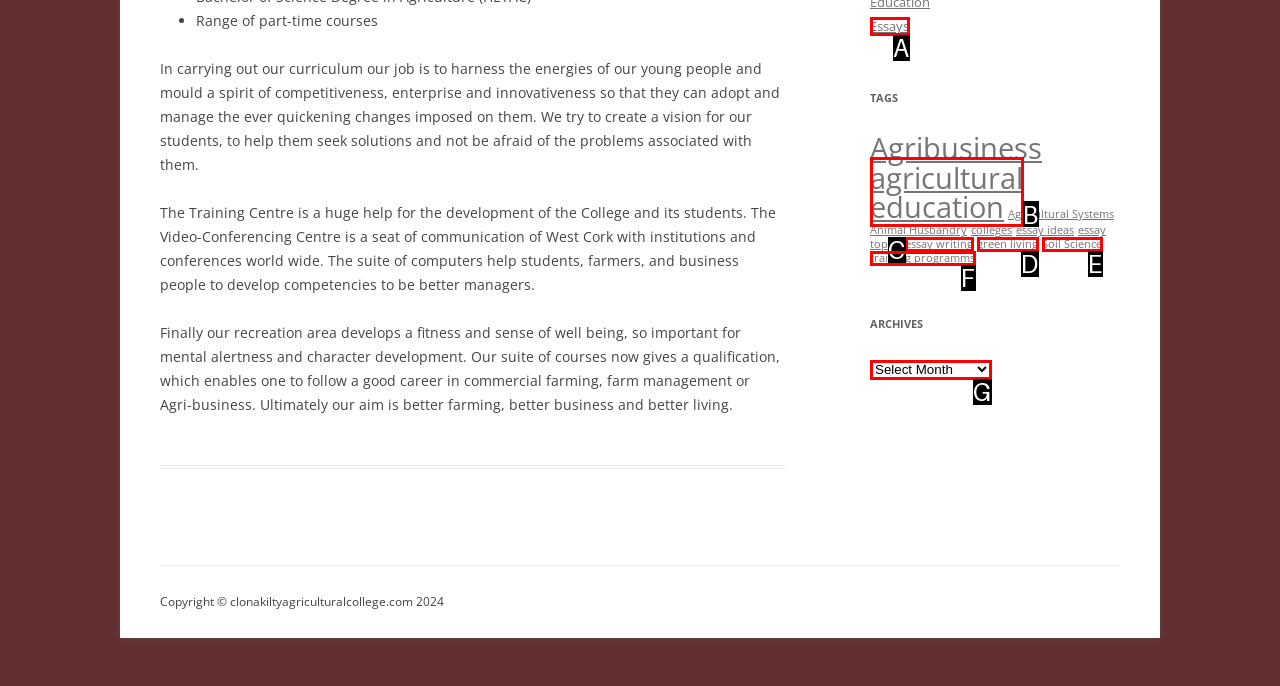Given the description: agricultural education, select the HTML element that best matches it. Reply with the letter of your chosen option.

B